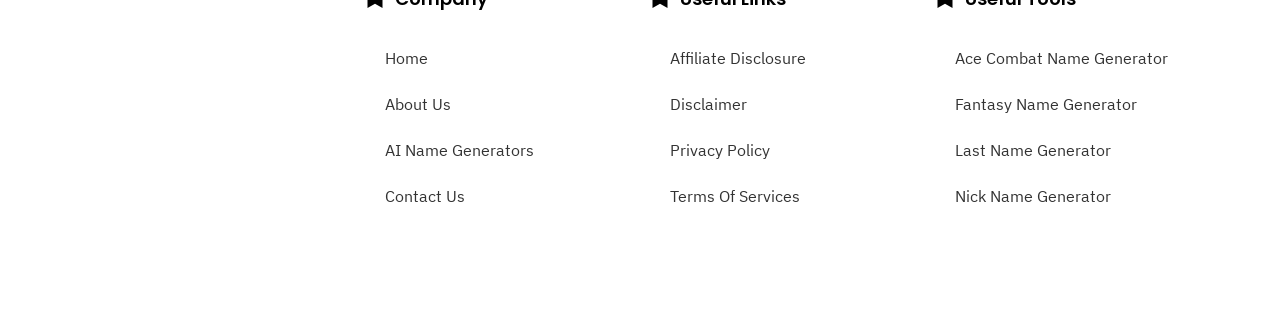Please pinpoint the bounding box coordinates for the region I should click to adhere to this instruction: "learn about us".

[0.285, 0.248, 0.492, 0.387]